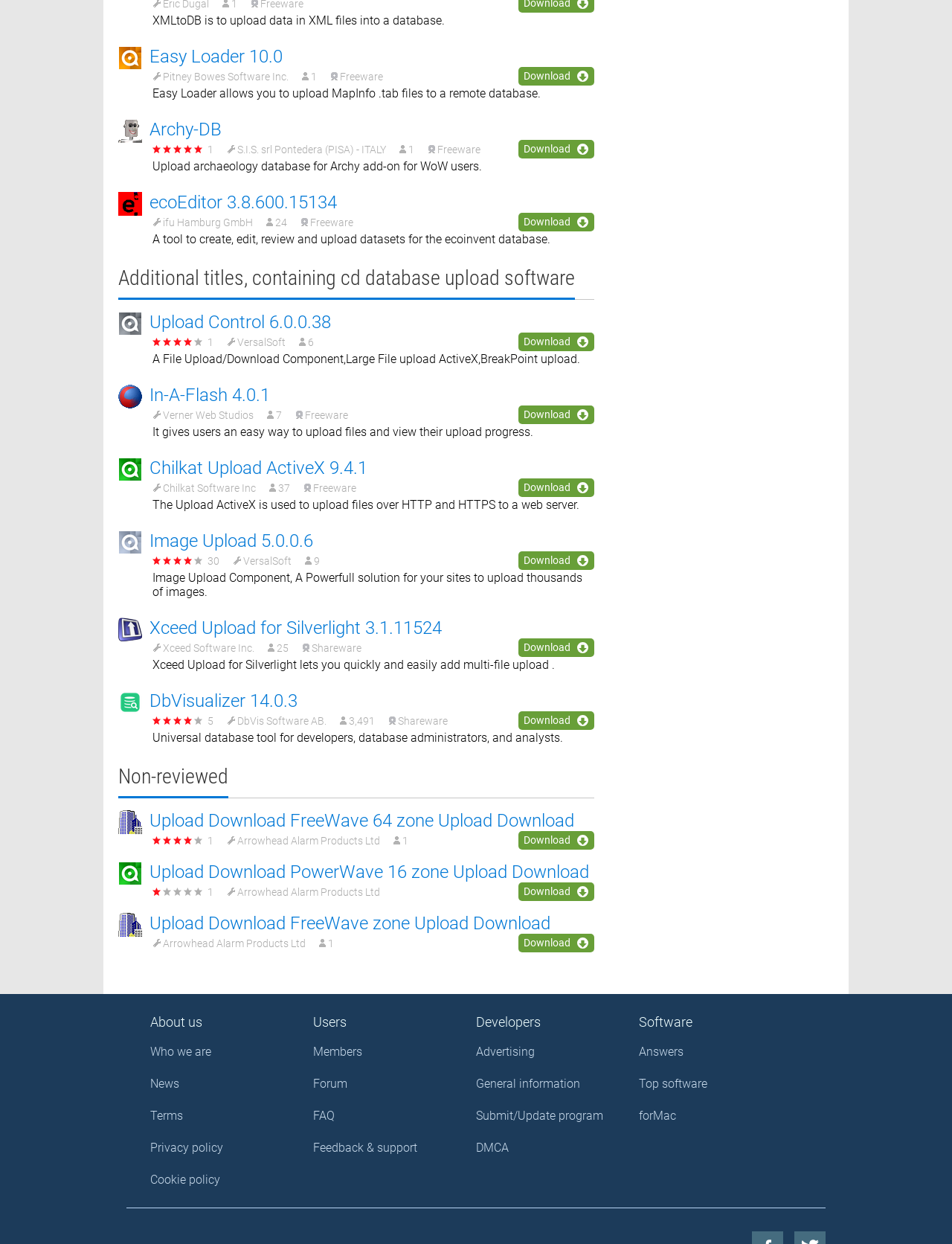Determine the bounding box coordinates of the clickable element necessary to fulfill the instruction: "Download Easy Loader". Provide the coordinates as four float numbers within the 0 to 1 range, i.e., [left, top, right, bottom].

[0.545, 0.054, 0.624, 0.069]